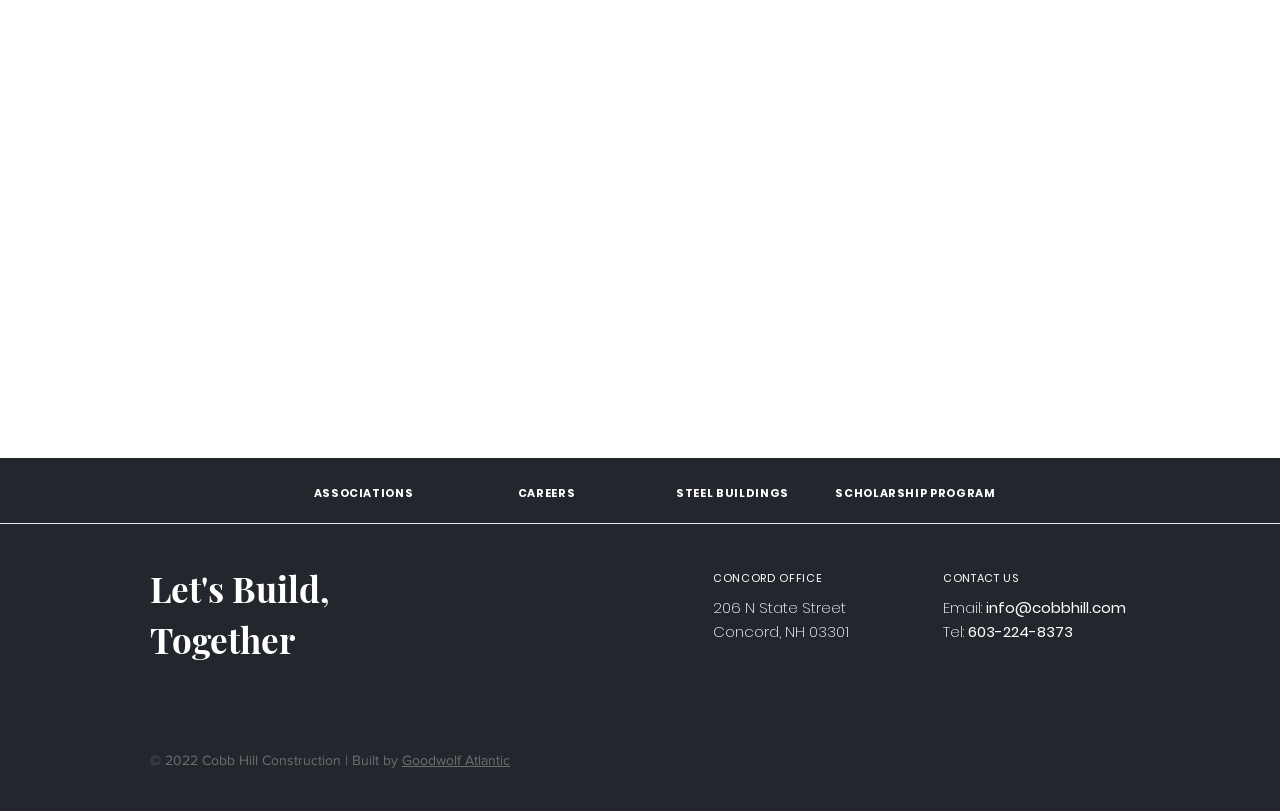Locate the UI element described as follows: "ASSOCIATIONS". Return the bounding box coordinates as four float numbers between 0 and 1 in the order [left, top, right, bottom].

[0.245, 0.598, 0.323, 0.618]